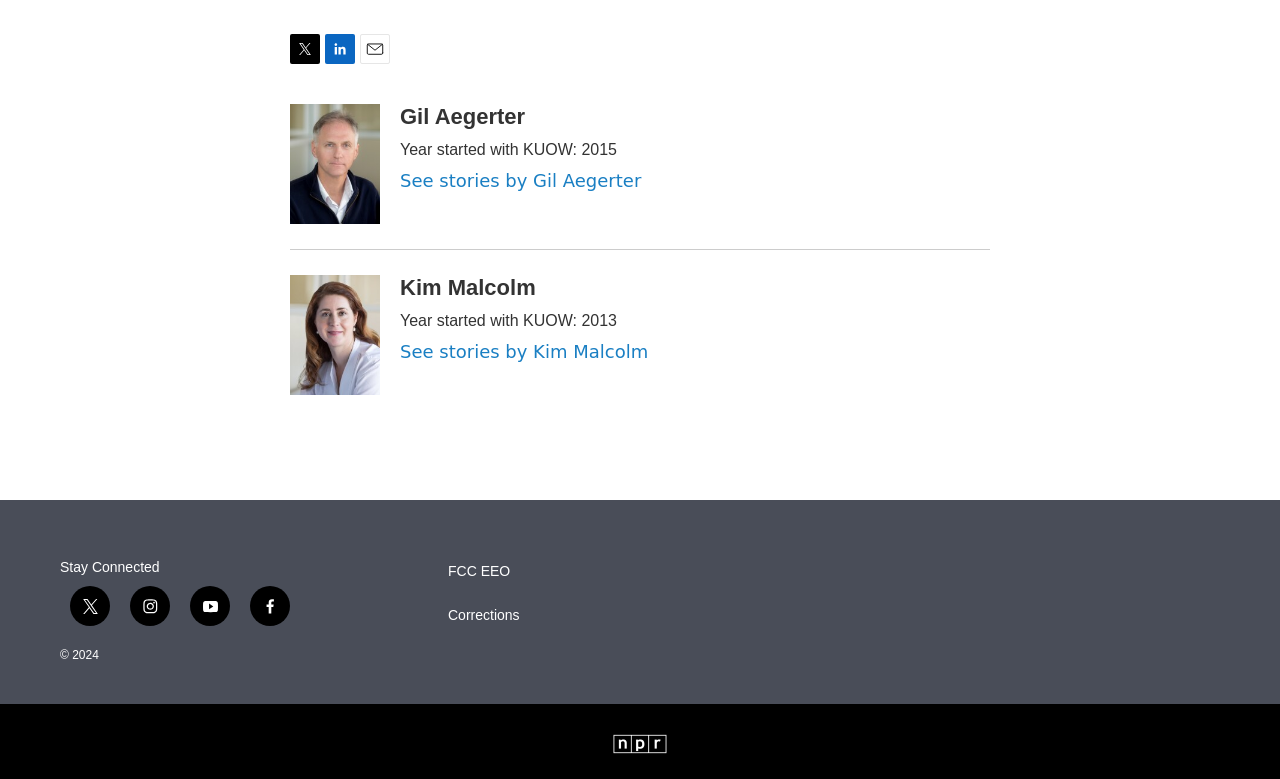Return the bounding box coordinates of the UI element that corresponds to this description: "1 comment". The coordinates must be given as four float numbers in the range of 0 and 1, [left, top, right, bottom].

None